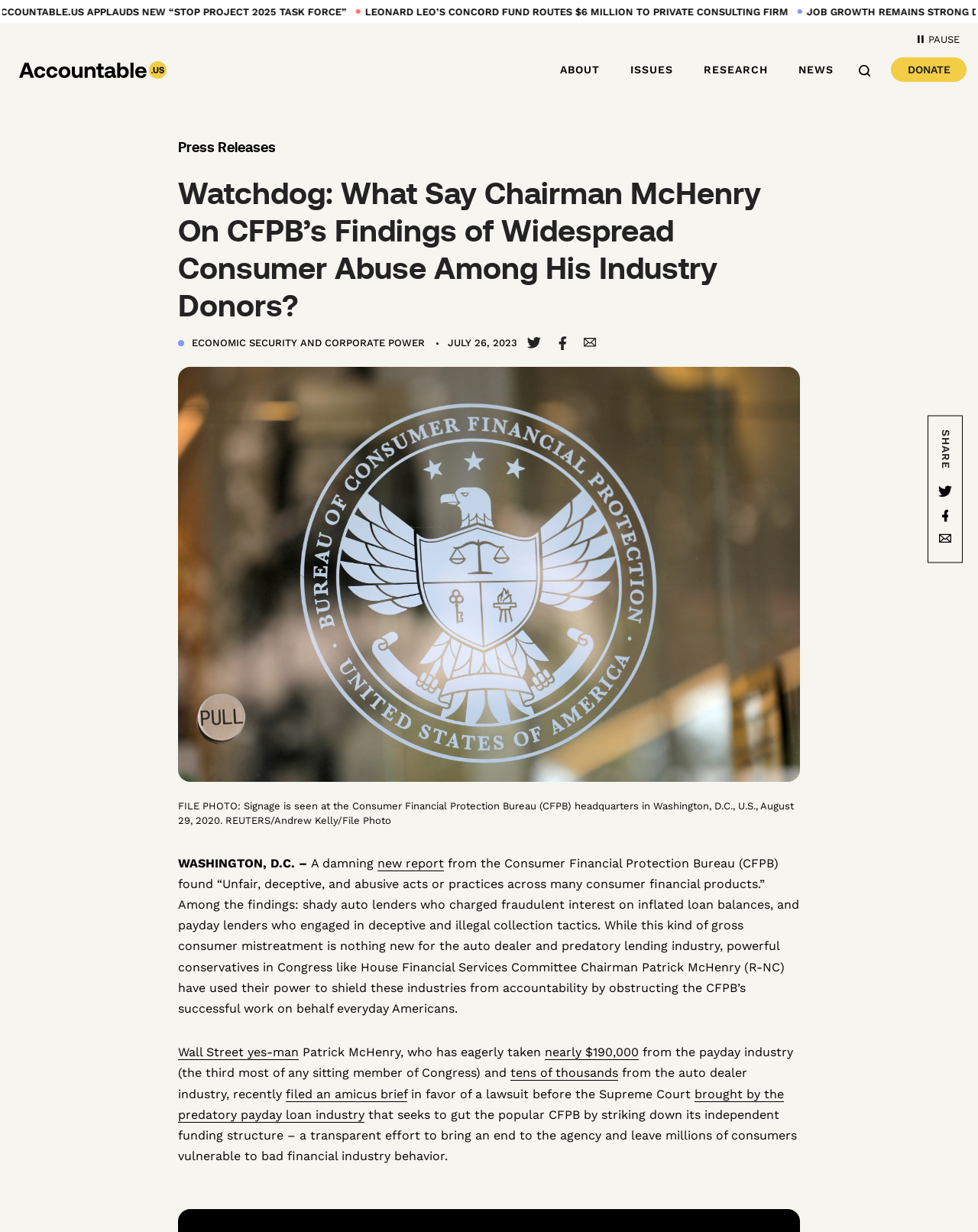Generate a comprehensive description of the webpage.

This webpage appears to be an article or news page from Accountable US, a watchdog organization. At the top, there is a navigation menu with links to "ABOUT", "ISSUES", "RESEARCH", and "NEWS". Below this, there is a search button and a secondary navigation menu with a "DONATE" link.

The main content of the page is an article titled "Watchdog: What Say Chairman McHenry On CFPB’s Findings of Widespread Consumer Abuse Among His Industry Donors?" The article discusses a report from the Consumer Financial Protection Bureau (CFPB) that found widespread consumer abuse in the financial industry. The report highlights shady practices by auto lenders and payday lenders, and how powerful conservatives in Congress, such as House Financial Services Committee Chairman Patrick McHenry, have used their power to shield these industries from accountability.

The article includes a figure, likely an image, and several links to related content, including "Press Releases" and social media sharing links. There is also a block of text that summarizes the report's findings and Chairman McHenry's actions to obstruct the CFPB's work.

At the bottom of the page, there are additional social media sharing links, although these are currently hidden. Overall, the page appears to be a news article or press release from Accountable US, highlighting the organization's watchdog efforts and criticizing the actions of Chairman McHenry and the financial industry.